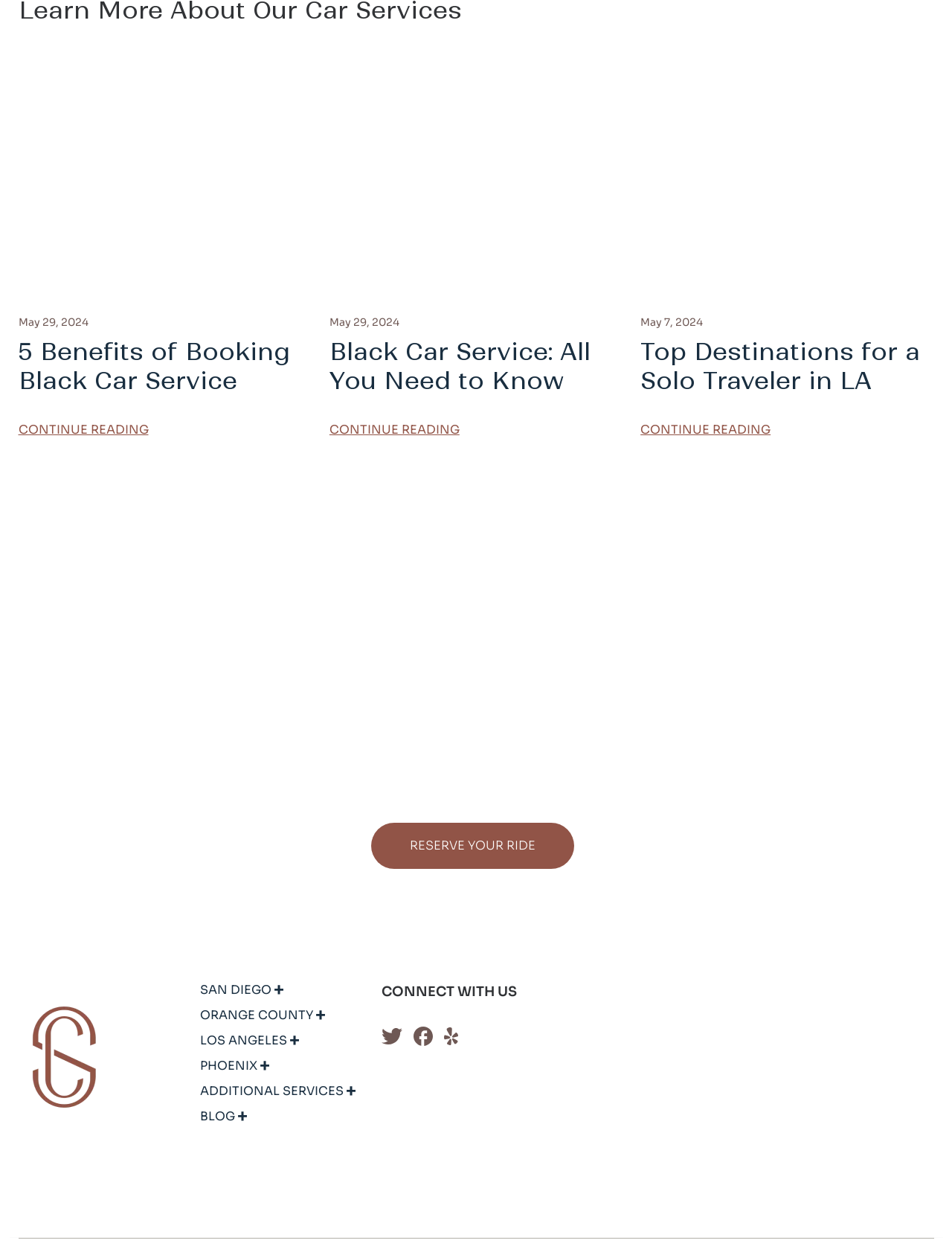Using the element description: "title="Stay Classy Black Car Service"", determine the bounding box coordinates. The coordinates should be in the format [left, top, right, bottom], with values between 0 and 1.

[0.019, 0.842, 0.115, 0.854]